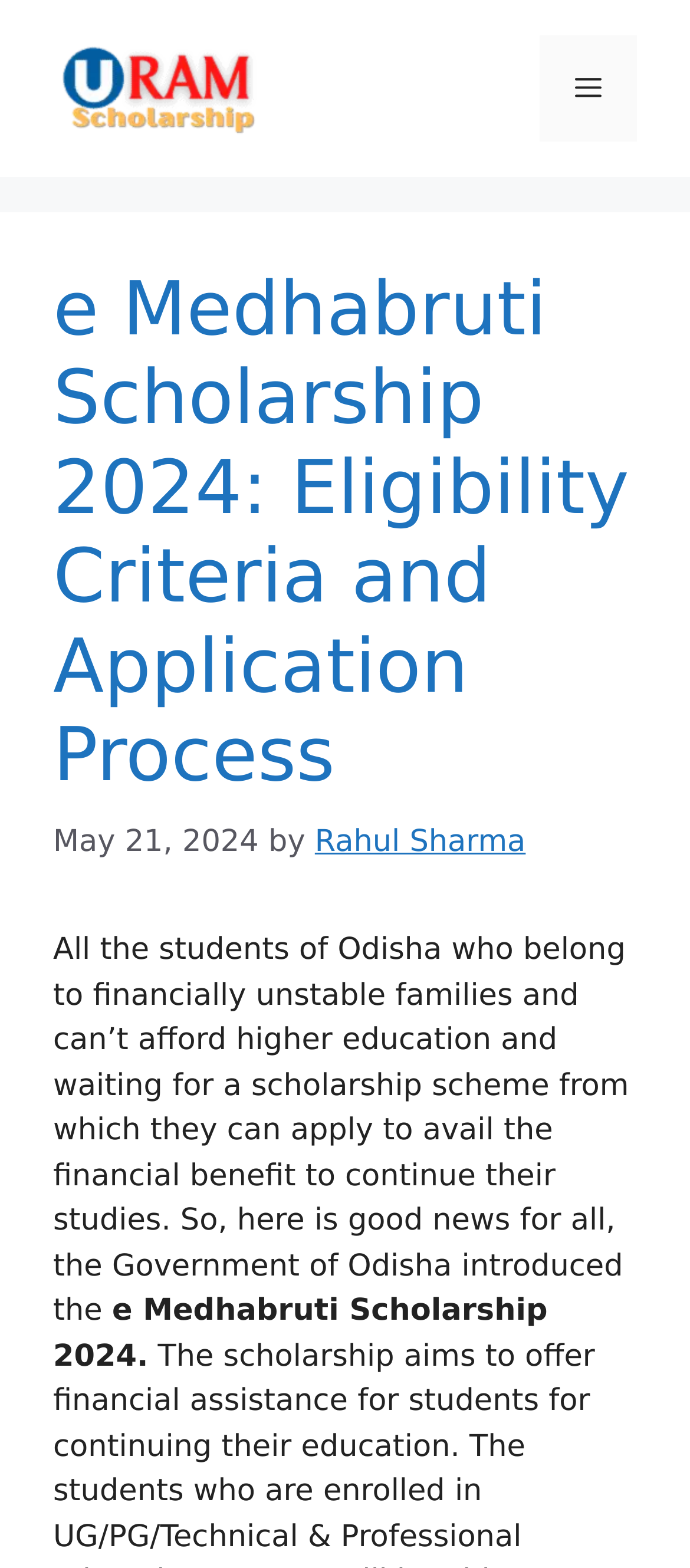Based on the image, provide a detailed and complete answer to the question: 
What is the name of the author of the webpage content?

The link element with the text 'Rahul Sharma' is located next to the 'by' text, which implies that Rahul Sharma is the author of the webpage content.